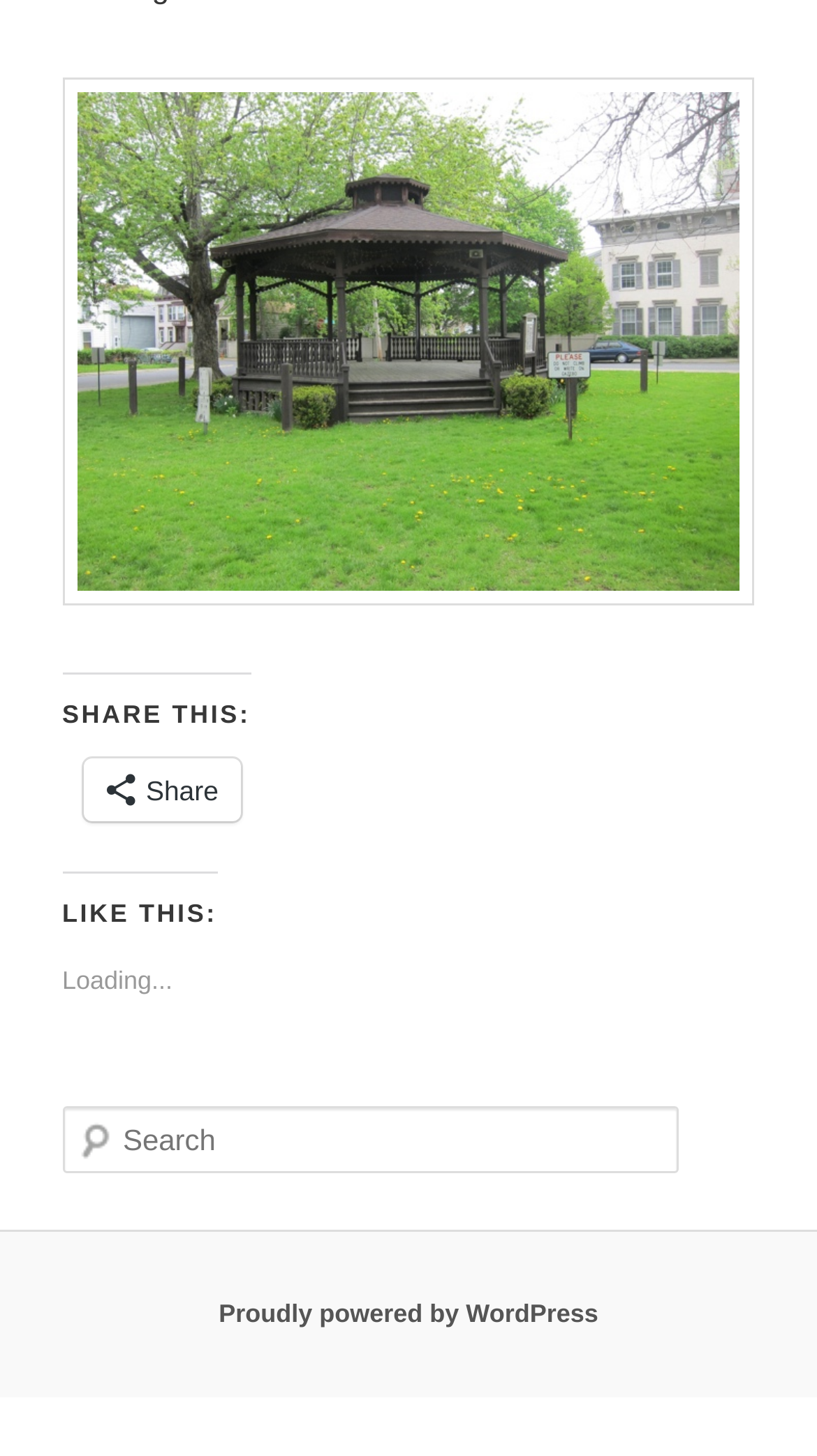What is the status of the 'LIKE THIS:' section?
Please provide a single word or phrase answer based on the image.

Loading